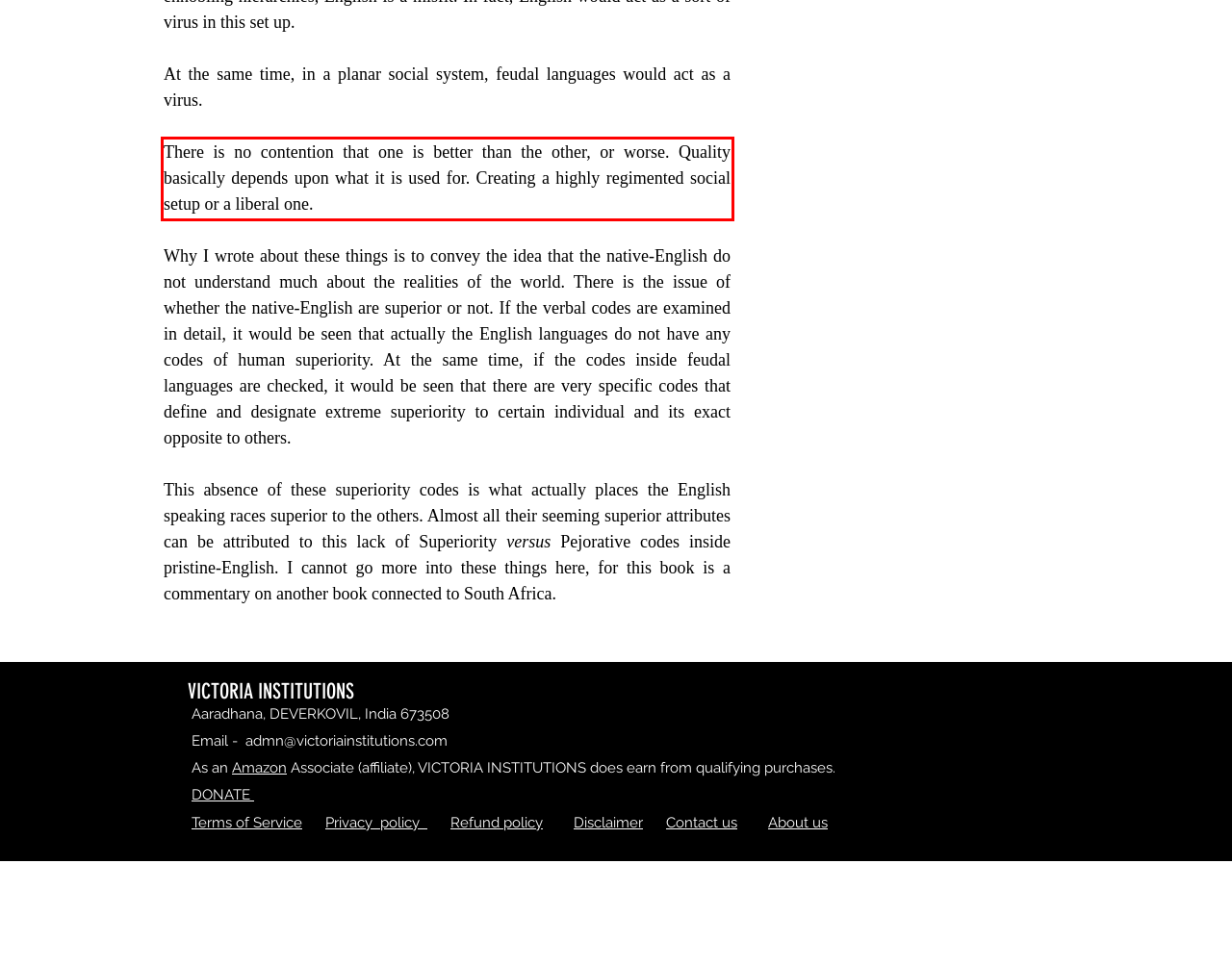Using the provided screenshot of a webpage, recognize and generate the text found within the red rectangle bounding box.

There is no contention that one is better than the other, or worse. Quality basically depends upon what it is used for. Creating a highly regimented social setup or a liberal one.